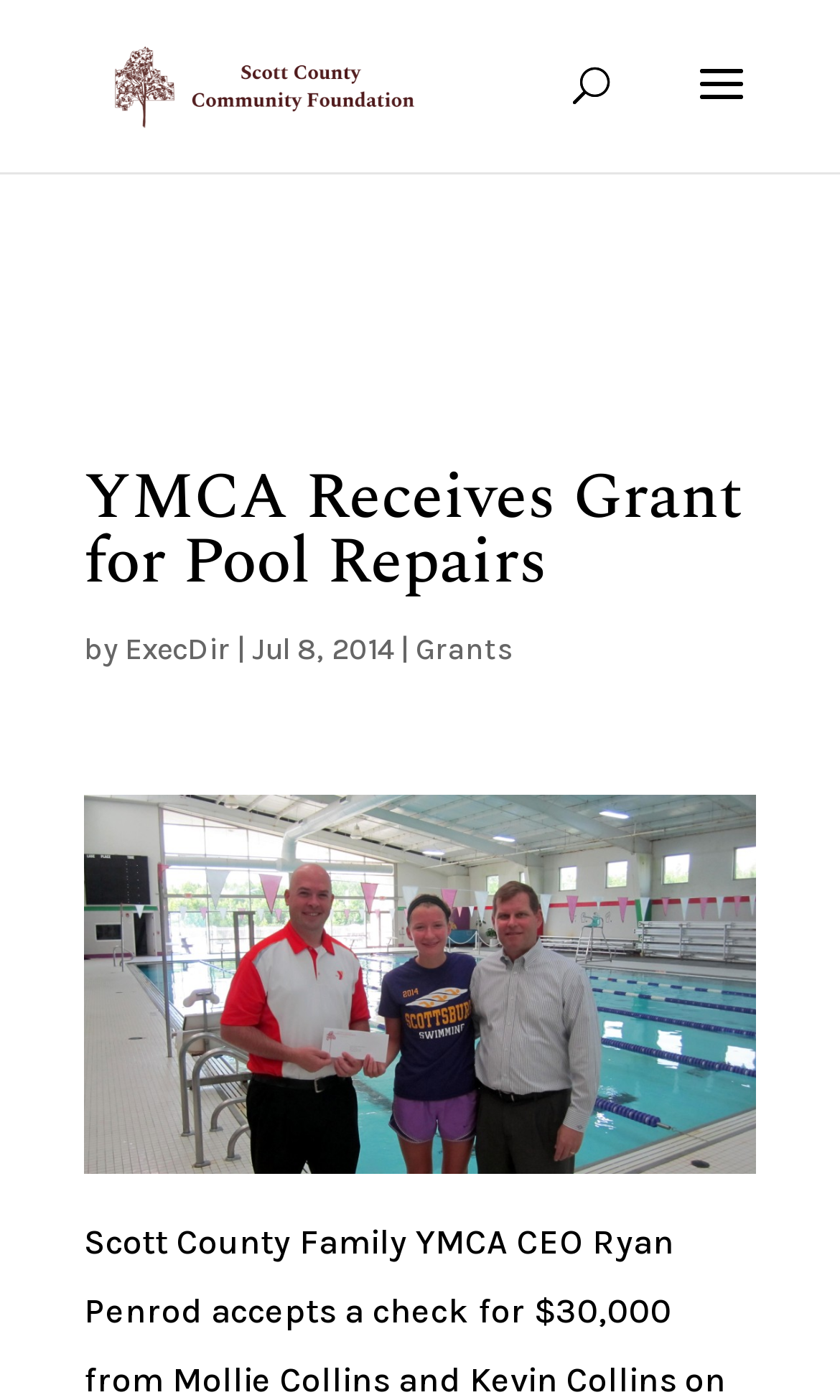Give a short answer using one word or phrase for the question:
What can be done on this webpage?

Show support and donate